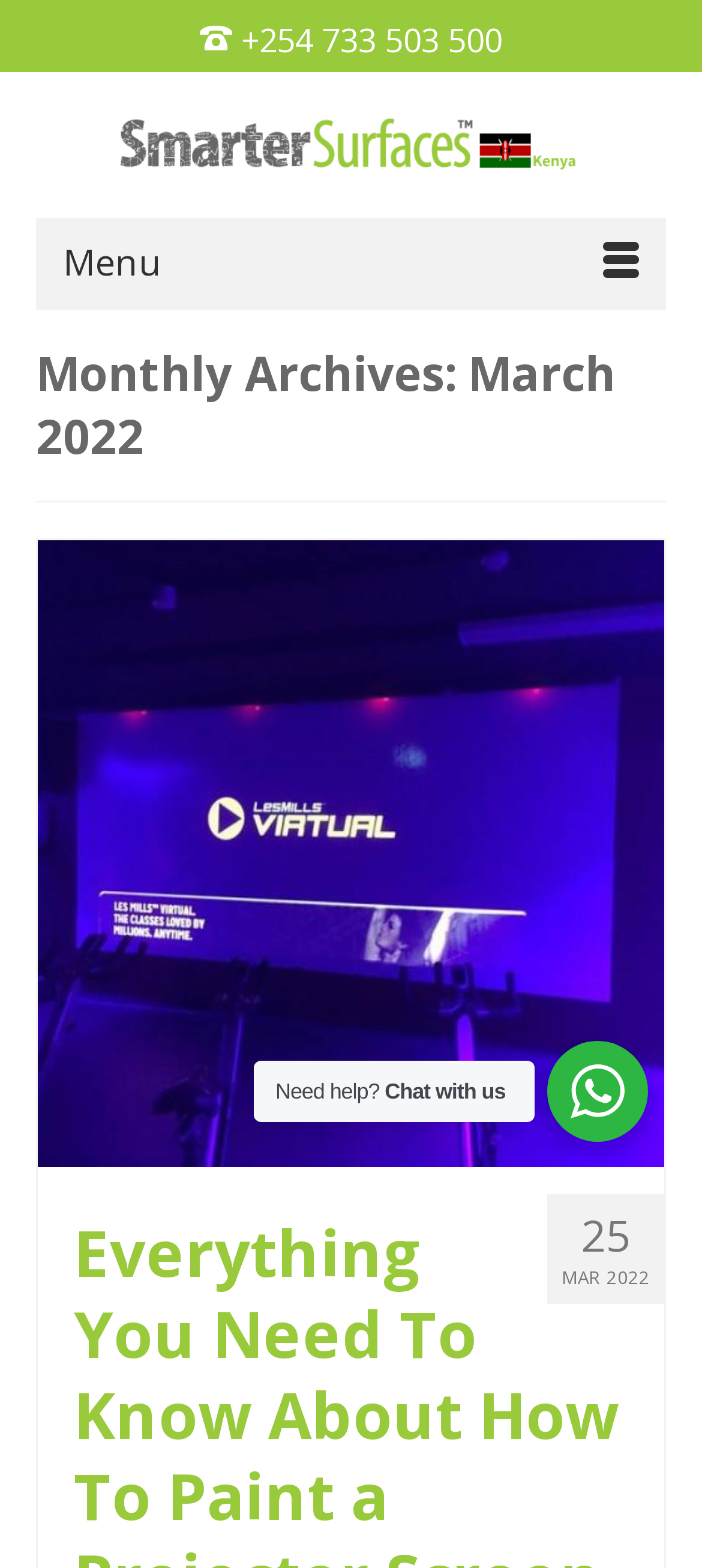Locate the bounding box of the user interface element based on this description: "title="Smarter Surfaces"".

[0.154, 0.063, 0.846, 0.12]